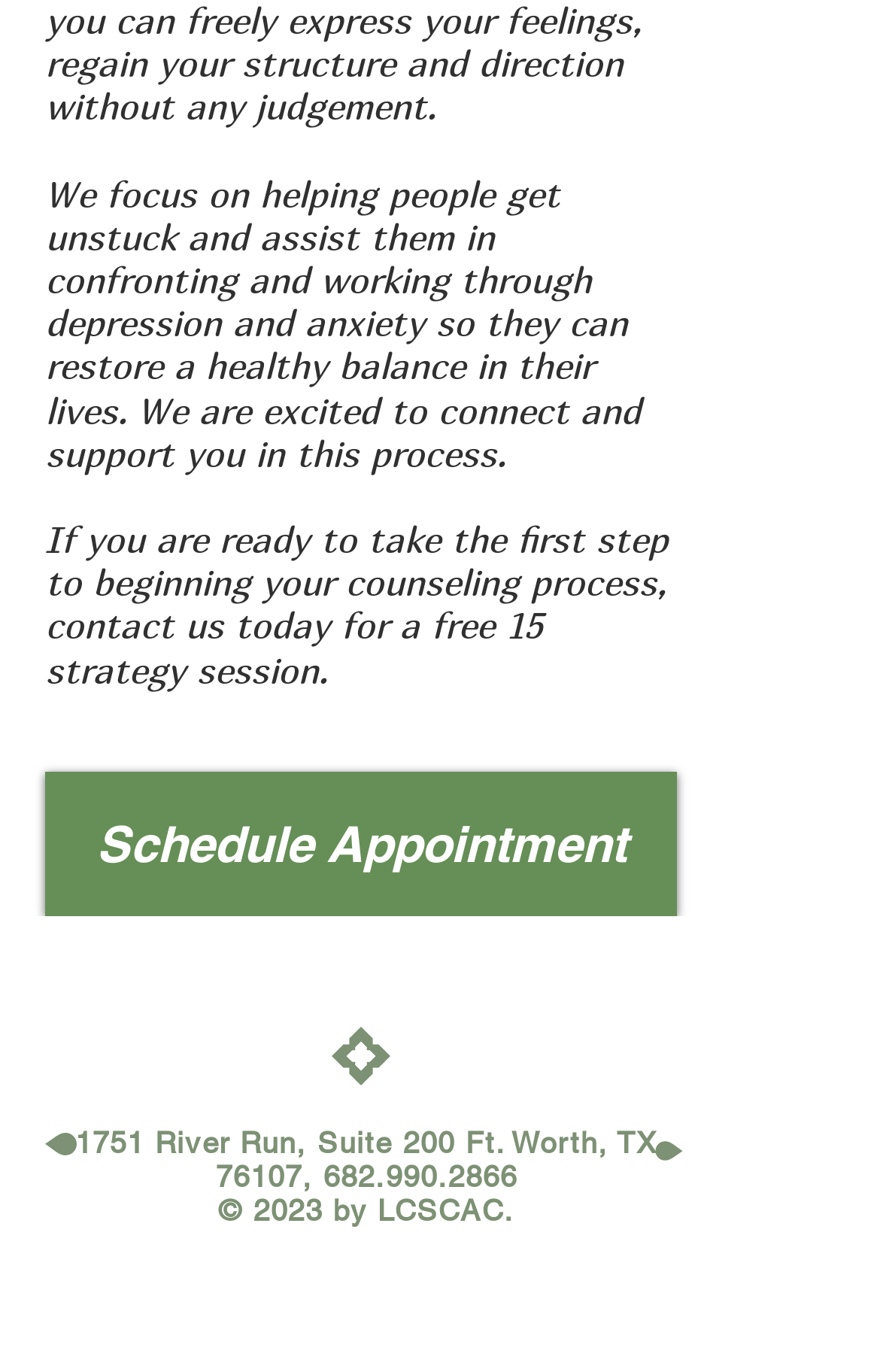Predict the bounding box of the UI element based on the description: "682.990.2866". The coordinates should be four float numbers between 0 and 1, formatted as [left, top, right, bottom].

[0.368, 0.845, 0.588, 0.87]